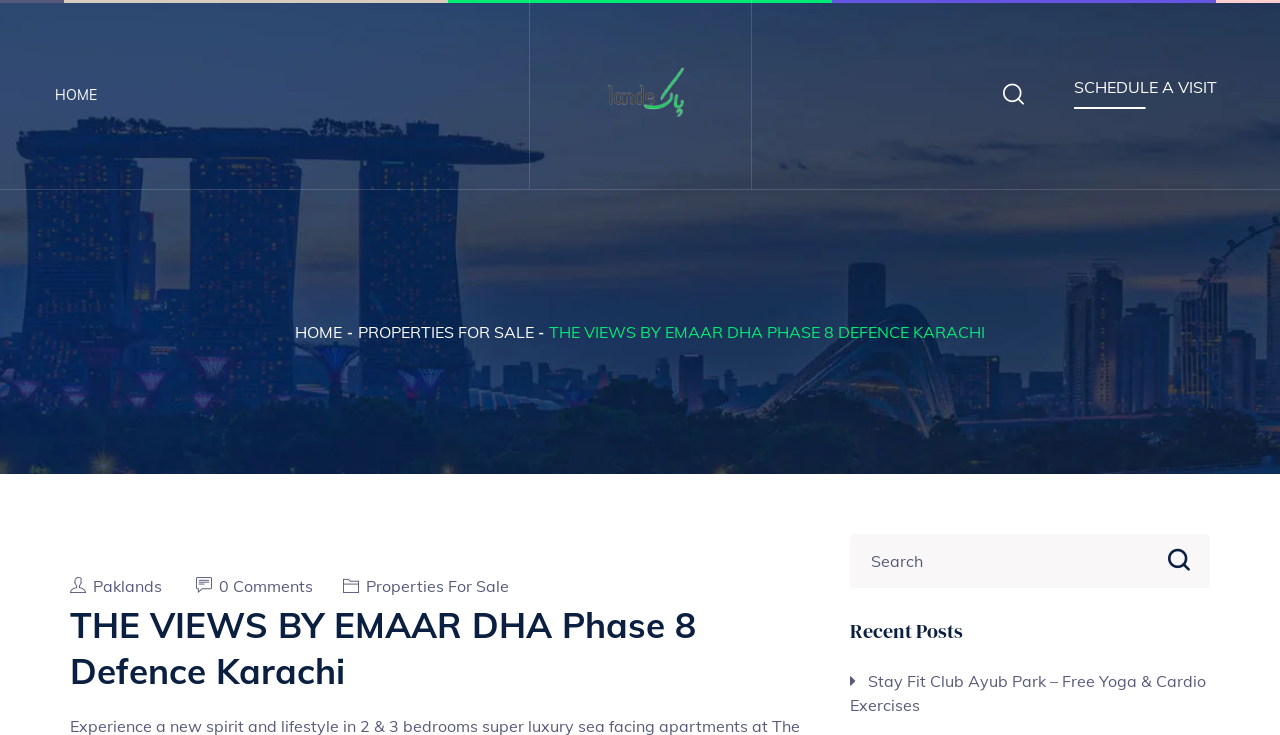Please specify the bounding box coordinates in the format (top-left x, top-left y, bottom-right x, bottom-right y), with values ranging from 0 to 1. Identify the bounding box for the UI component described as follows: SCHEDULE A VISIT

[0.839, 0.101, 0.951, 0.148]